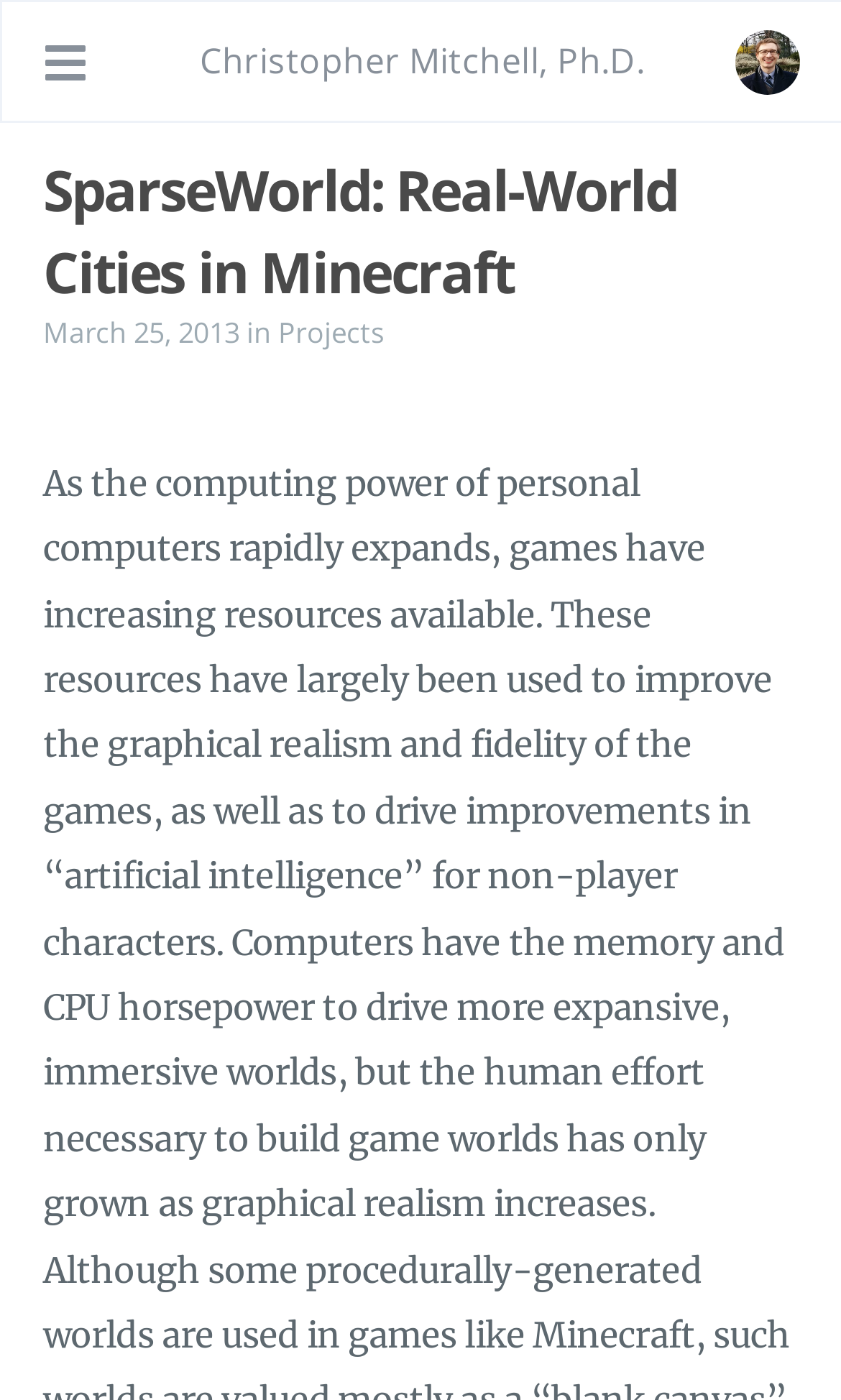Give a succinct answer to this question in a single word or phrase: 
What is the category of the project?

Projects